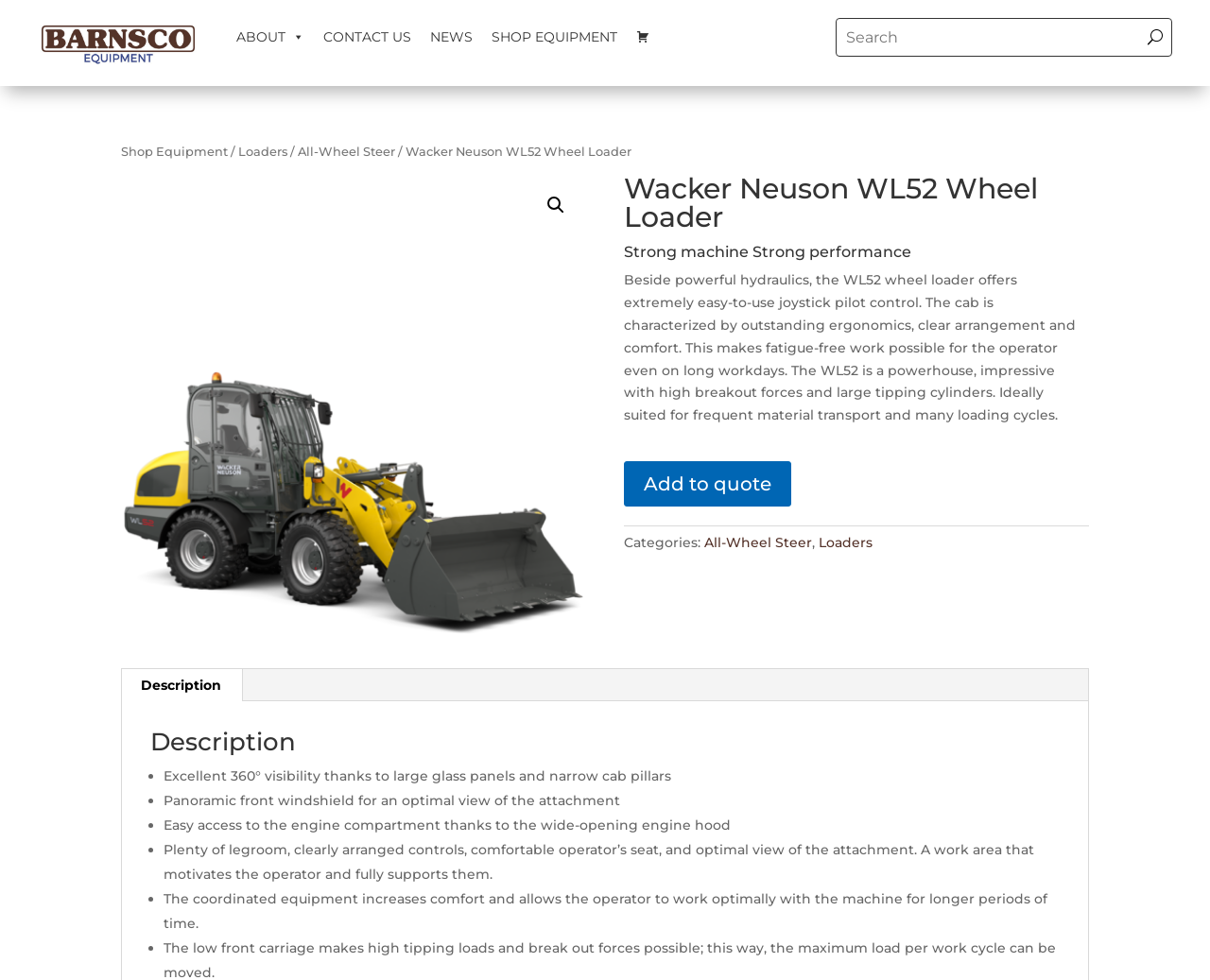Can you provide the bounding box coordinates for the element that should be clicked to implement the instruction: "Search for equipment"?

[0.691, 0.018, 0.969, 0.058]